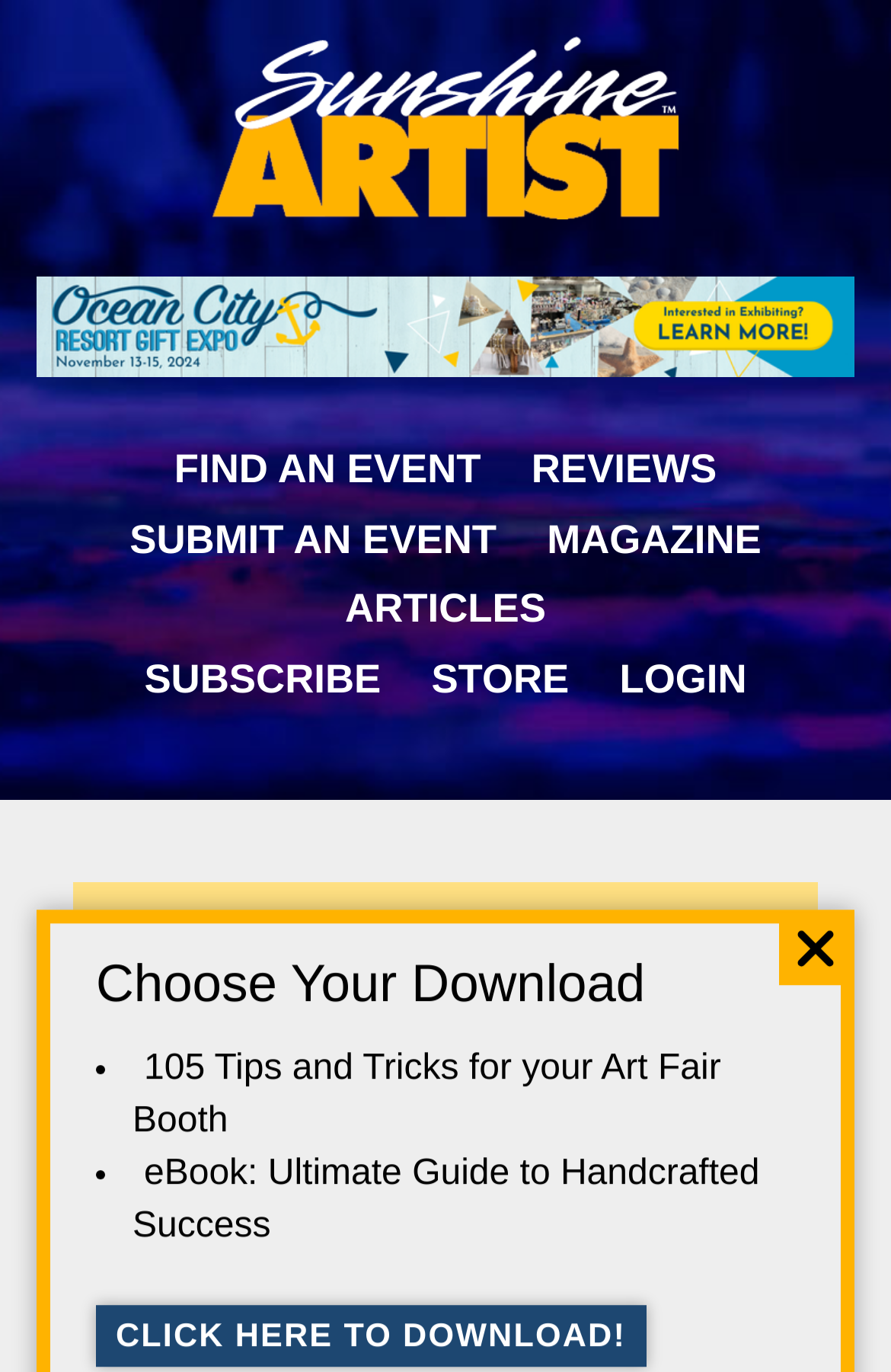Give the bounding box coordinates for the element described as: "Submit an Event".

[0.145, 0.376, 0.557, 0.415]